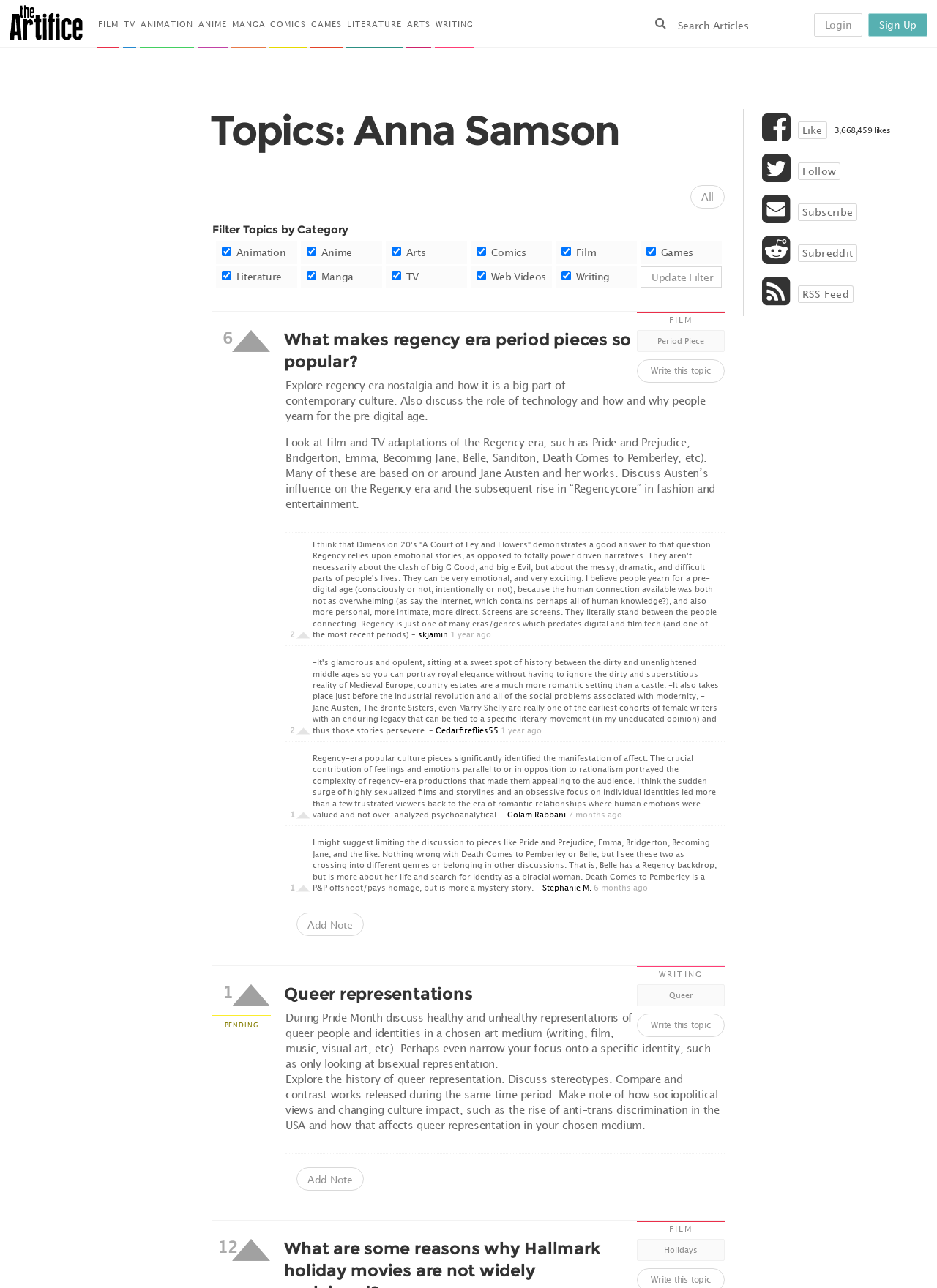Using the webpage screenshot and the element description Write this topic, determine the bounding box coordinates. Specify the coordinates in the format (top-left x, top-left y, bottom-right x, bottom-right y) with values ranging from 0 to 1.

[0.68, 0.787, 0.773, 0.805]